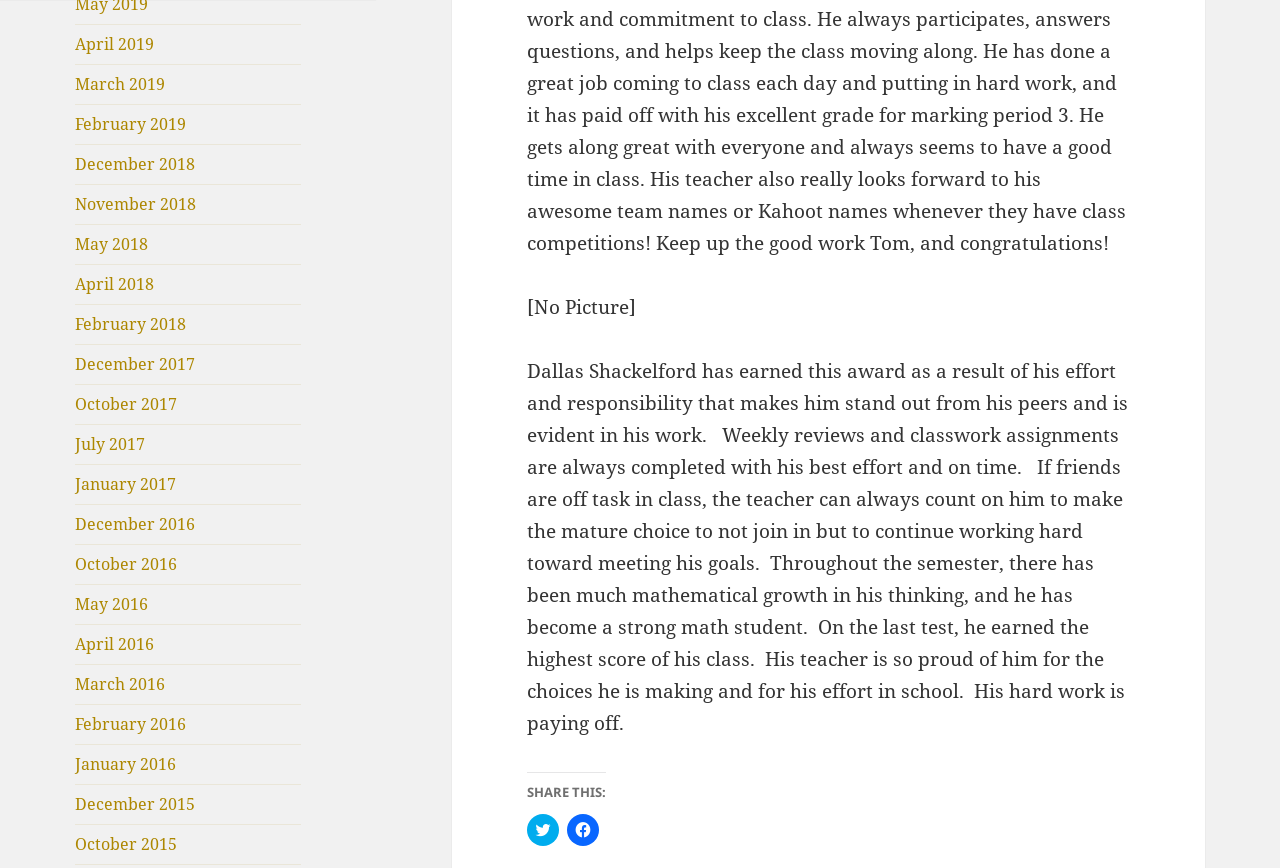Predict the bounding box coordinates of the UI element that matches this description: "December 2018". The coordinates should be in the format [left, top, right, bottom] with each value between 0 and 1.

[0.059, 0.177, 0.153, 0.202]